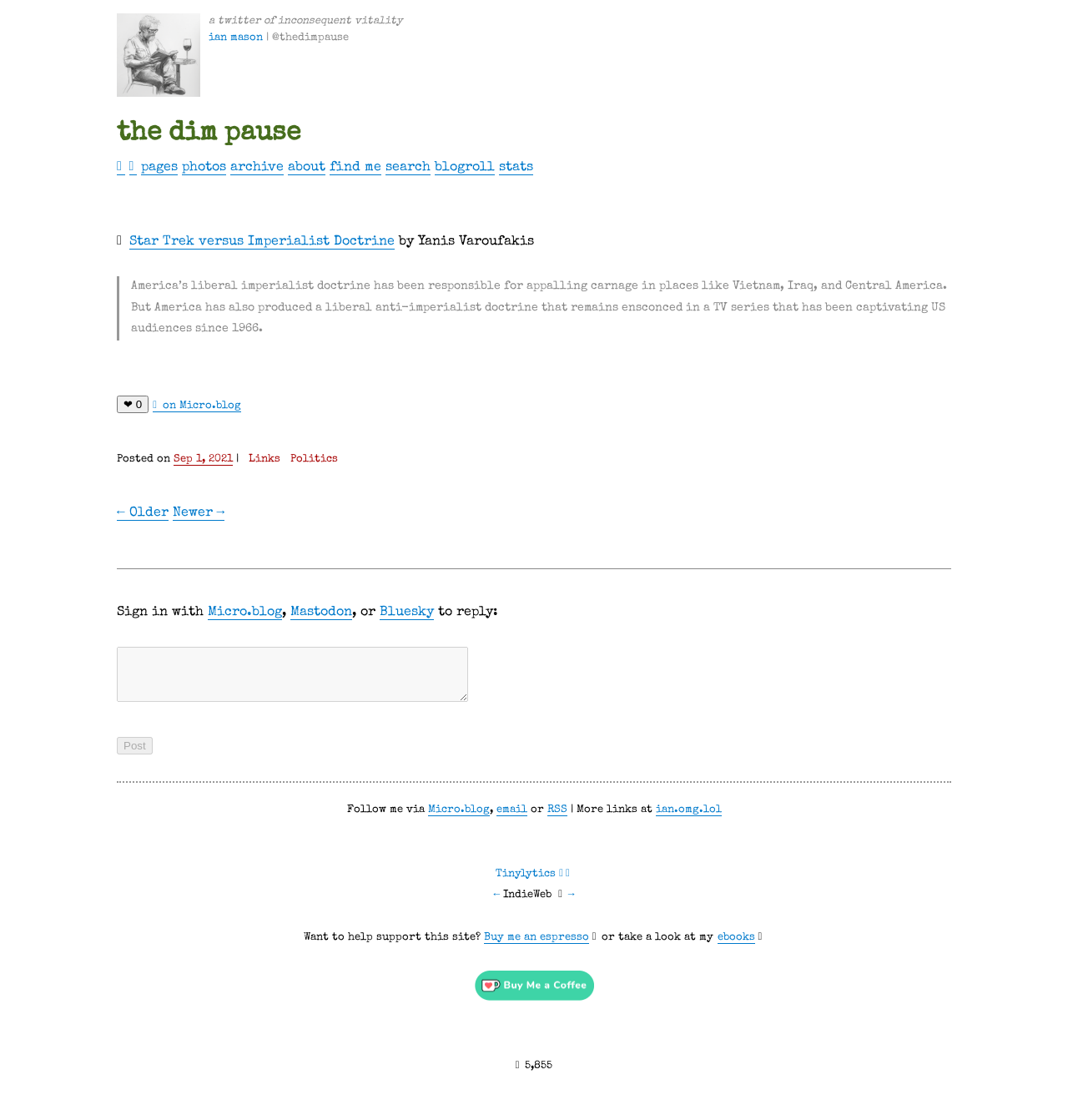How many views does the website have?
Please respond to the question with a detailed and informative answer.

I found the answer by looking at the bottom of the webpage, where I saw the text '5,855' with an eye symbol next to it, indicating the number of views.